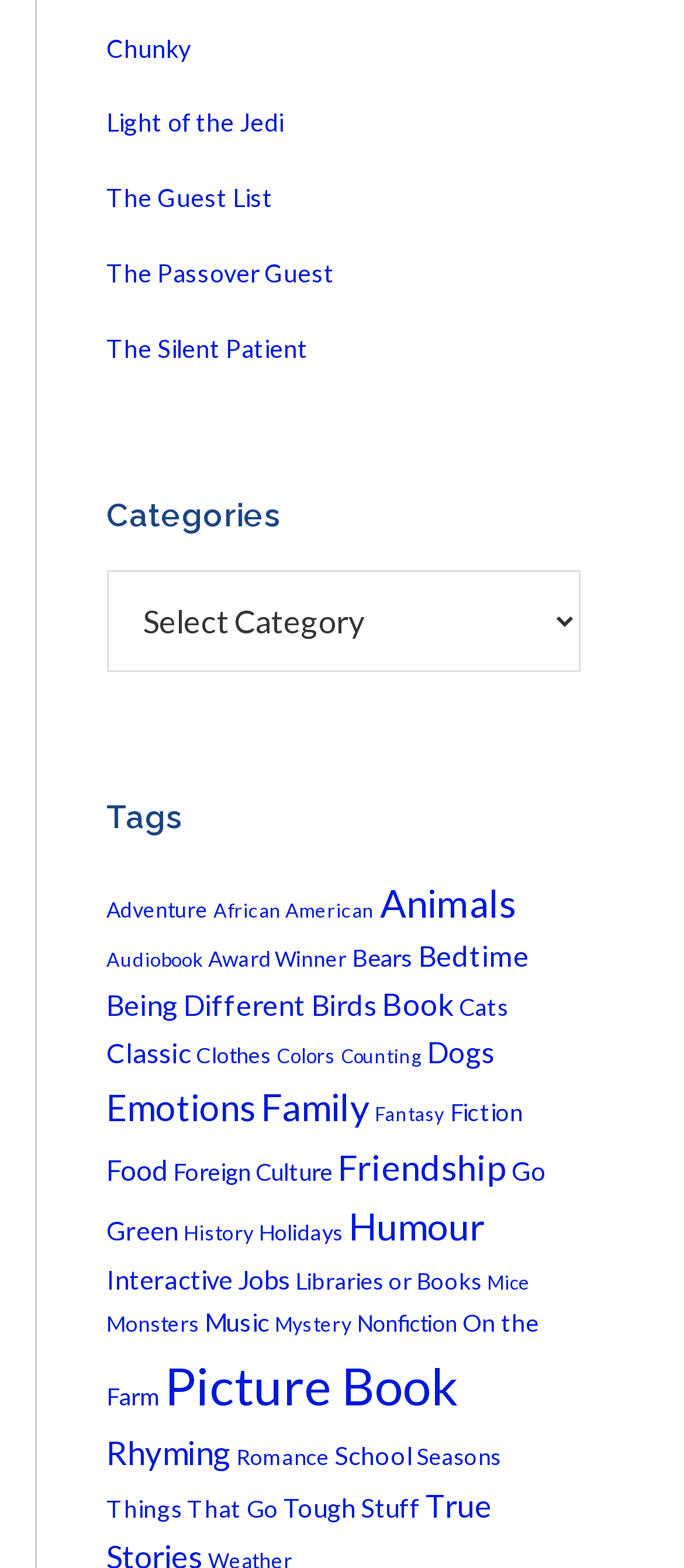Show the bounding box coordinates of the region that should be clicked to follow the instruction: "Select a category."

[0.155, 0.363, 0.847, 0.428]